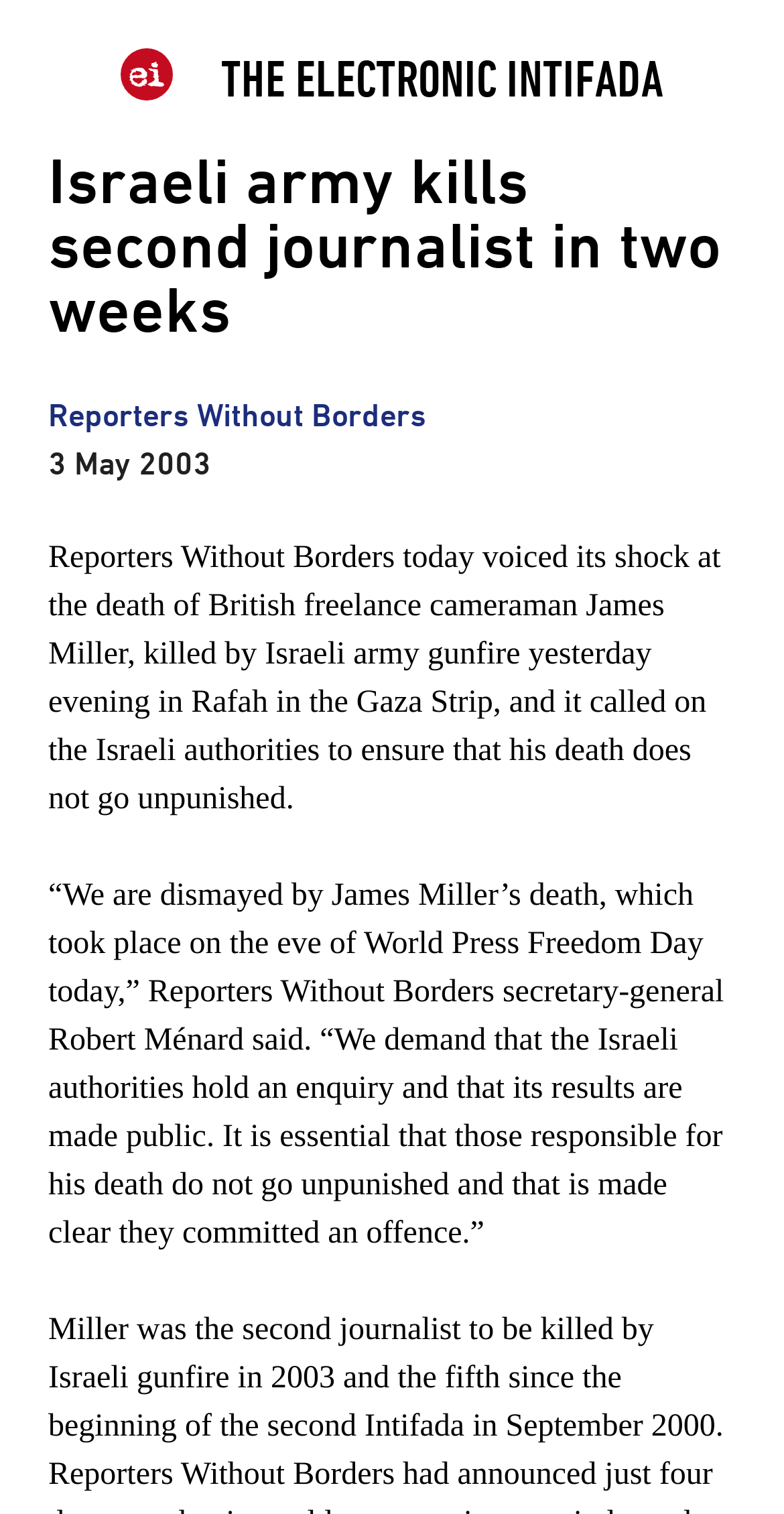Produce a meticulous description of the webpage.

The webpage is about an article titled "Israeli army kills second journalist in two weeks" on The Electronic Intifada website. At the top left, there is a link to "Jump to navigation" and a link to "Home" with an accompanying image. To the right of these links, the website's title "THE ELECTRONIC INTIFADA" is displayed prominently.

Below the title, there is a heading "You are here" and the article's title "Israeli army kills second journalist in two weeks" is displayed in a larger font. The article's content is divided into paragraphs. The first paragraph mentions Reporters Without Borders' reaction to the death of British freelance cameraman James Miller, who was killed by Israeli army gunfire in Rafah, Gaza Strip. The paragraph also includes the date "3 May 2003".

The second paragraph is a quote from Reporters Without Borders secretary-general Robert Ménard, expressing dismay at James Miller's death and demanding an enquiry into the incident. There are no images in the article itself, but there is an image associated with the "Home" link at the top.